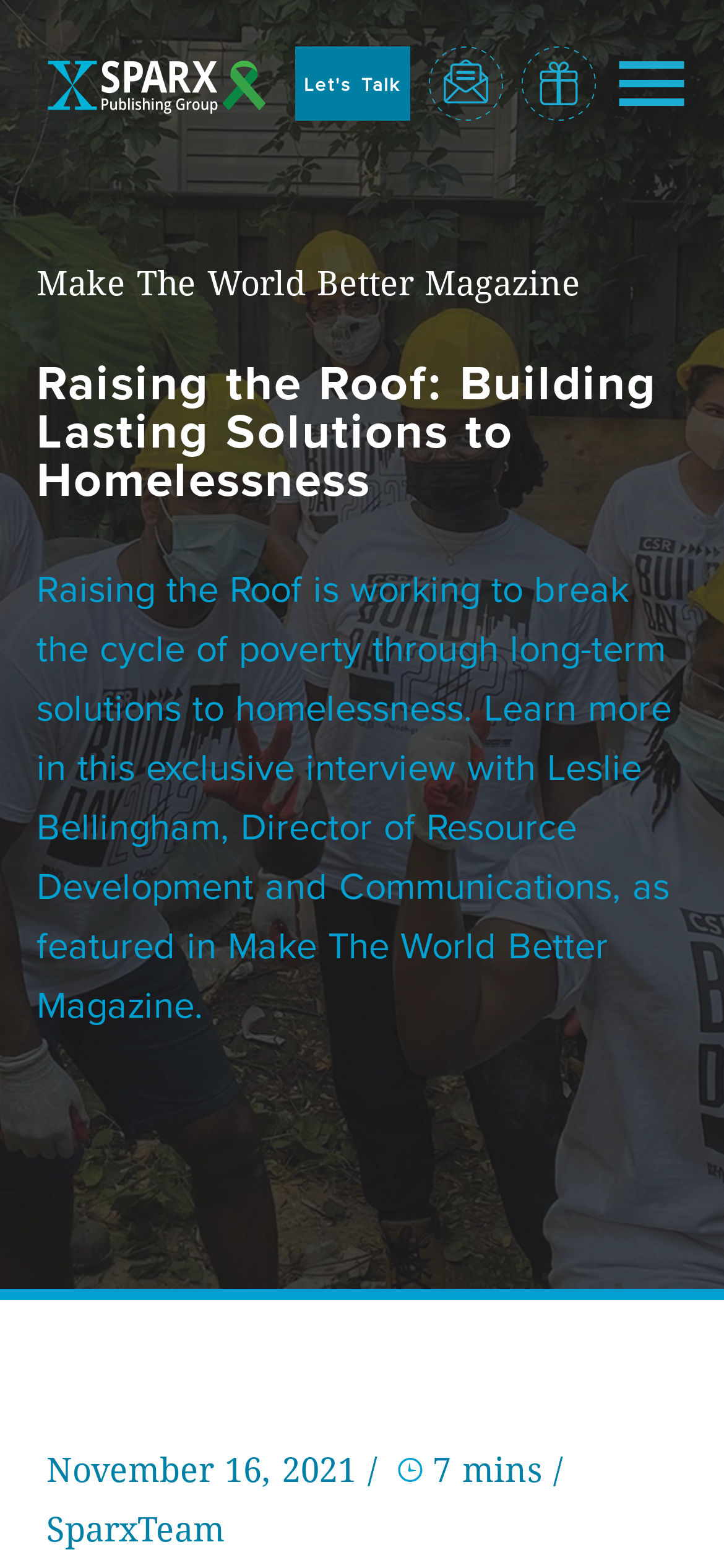From the given element description: "Make the World Better", find the bounding box for the UI element. Provide the coordinates as four float numbers between 0 and 1, in the order [left, top, right, bottom].

[0.025, 0.301, 0.848, 0.349]